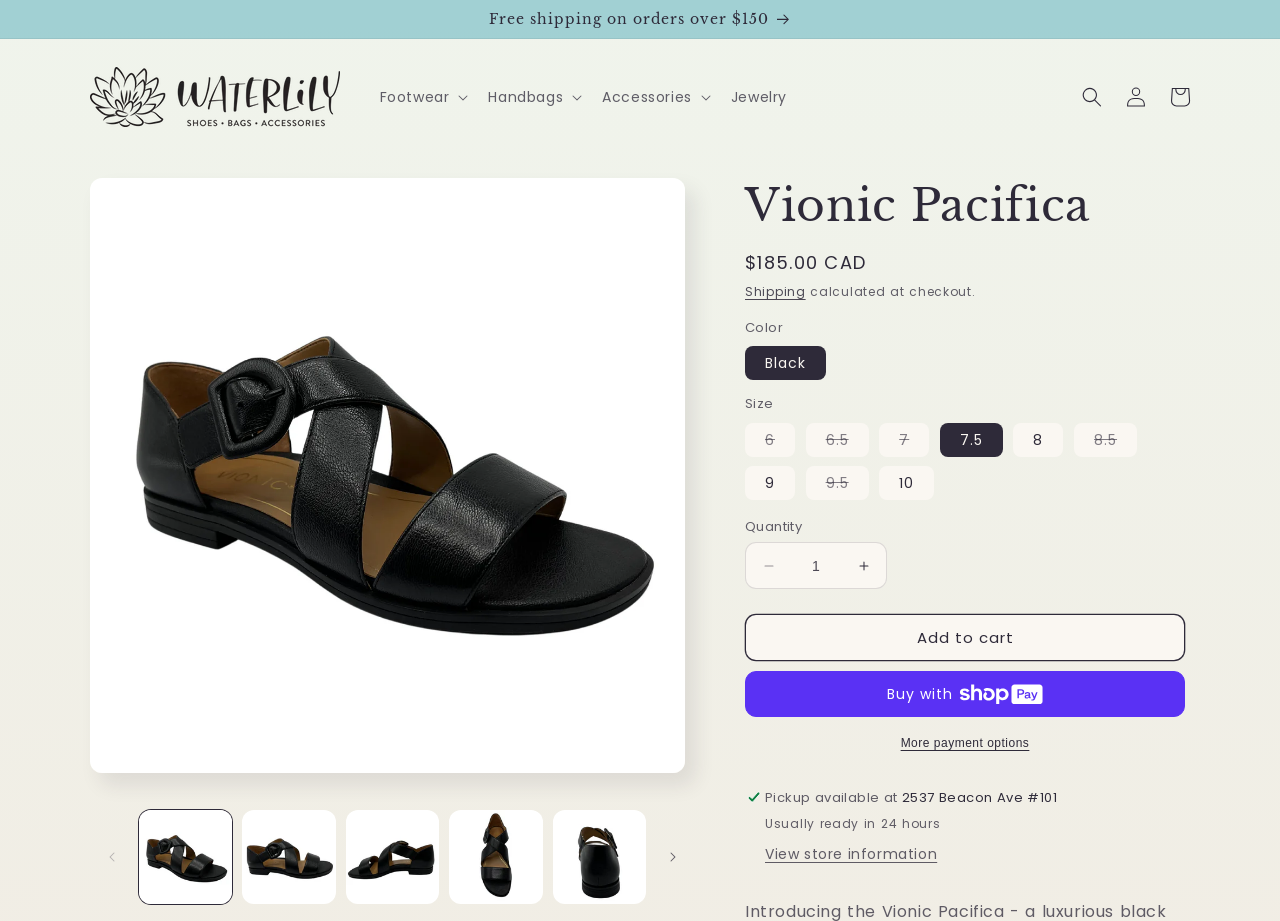Kindly determine the bounding box coordinates for the area that needs to be clicked to execute this instruction: "Click the 'Footwear' button".

[0.287, 0.082, 0.372, 0.128]